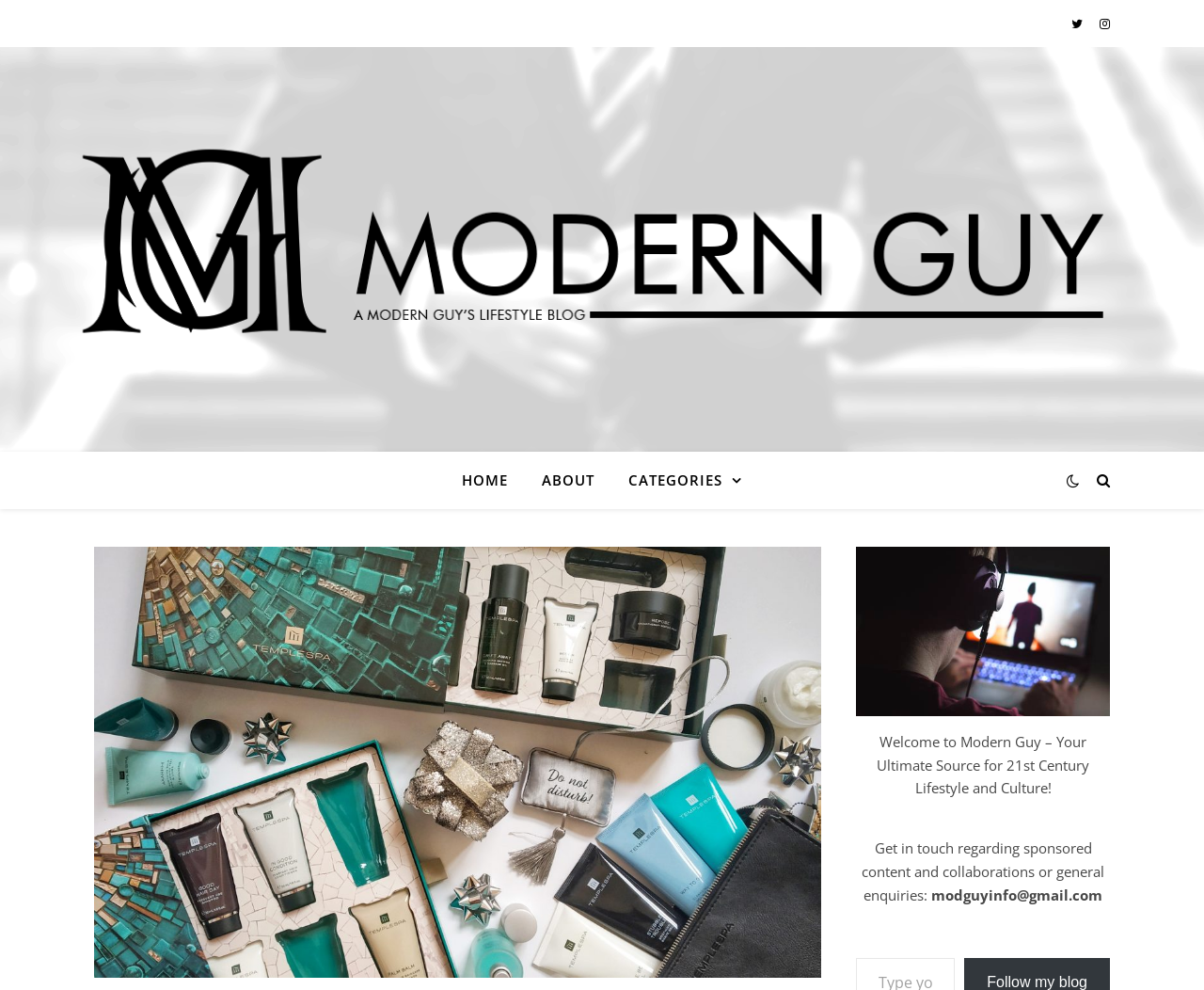Locate the bounding box for the described UI element: "About". Ensure the coordinates are four float numbers between 0 and 1, formatted as [left, top, right, bottom].

[0.438, 0.456, 0.506, 0.513]